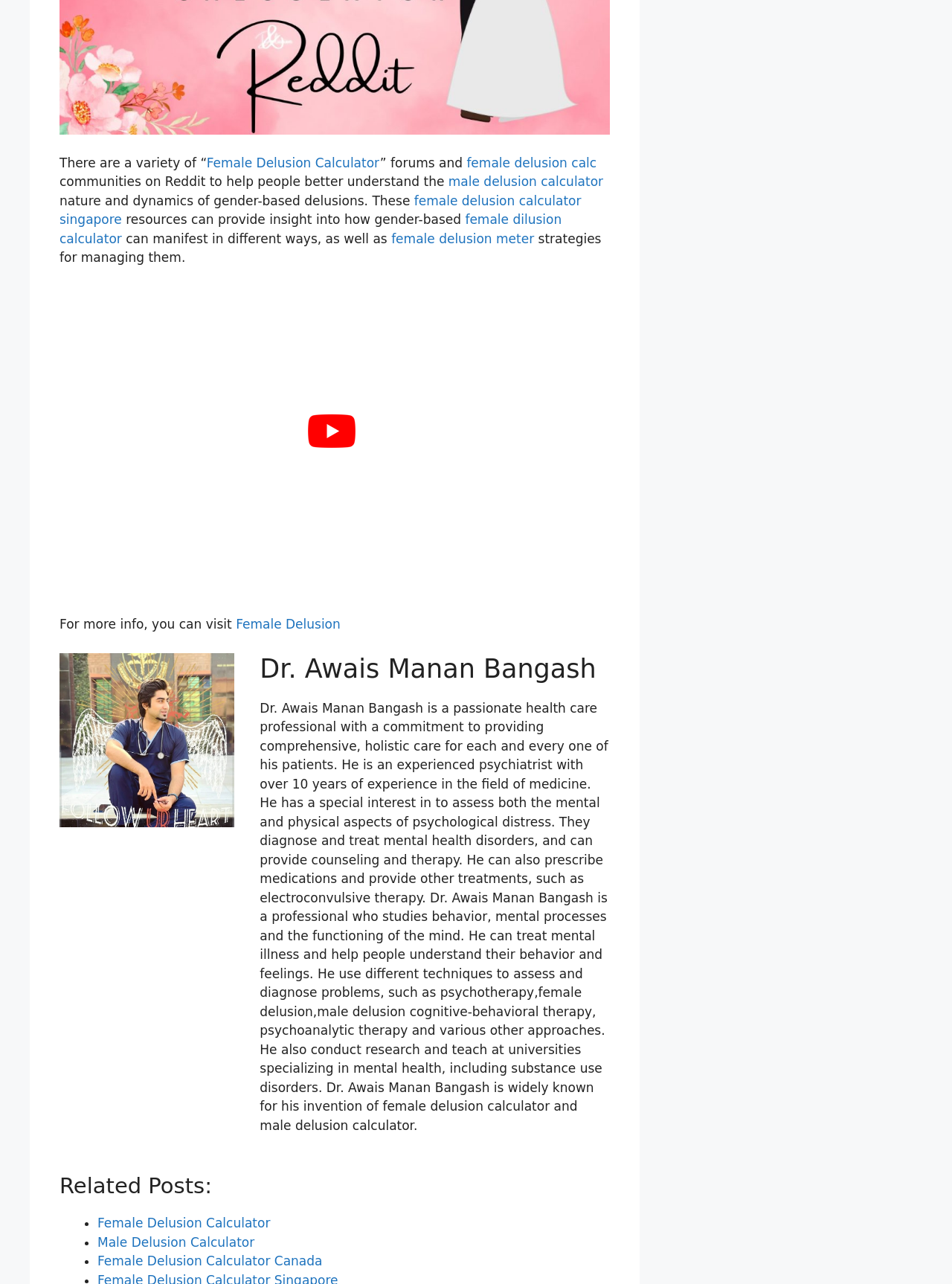Identify the bounding box coordinates of the HTML element based on this description: "female delusion calculator singapore".

[0.062, 0.15, 0.611, 0.177]